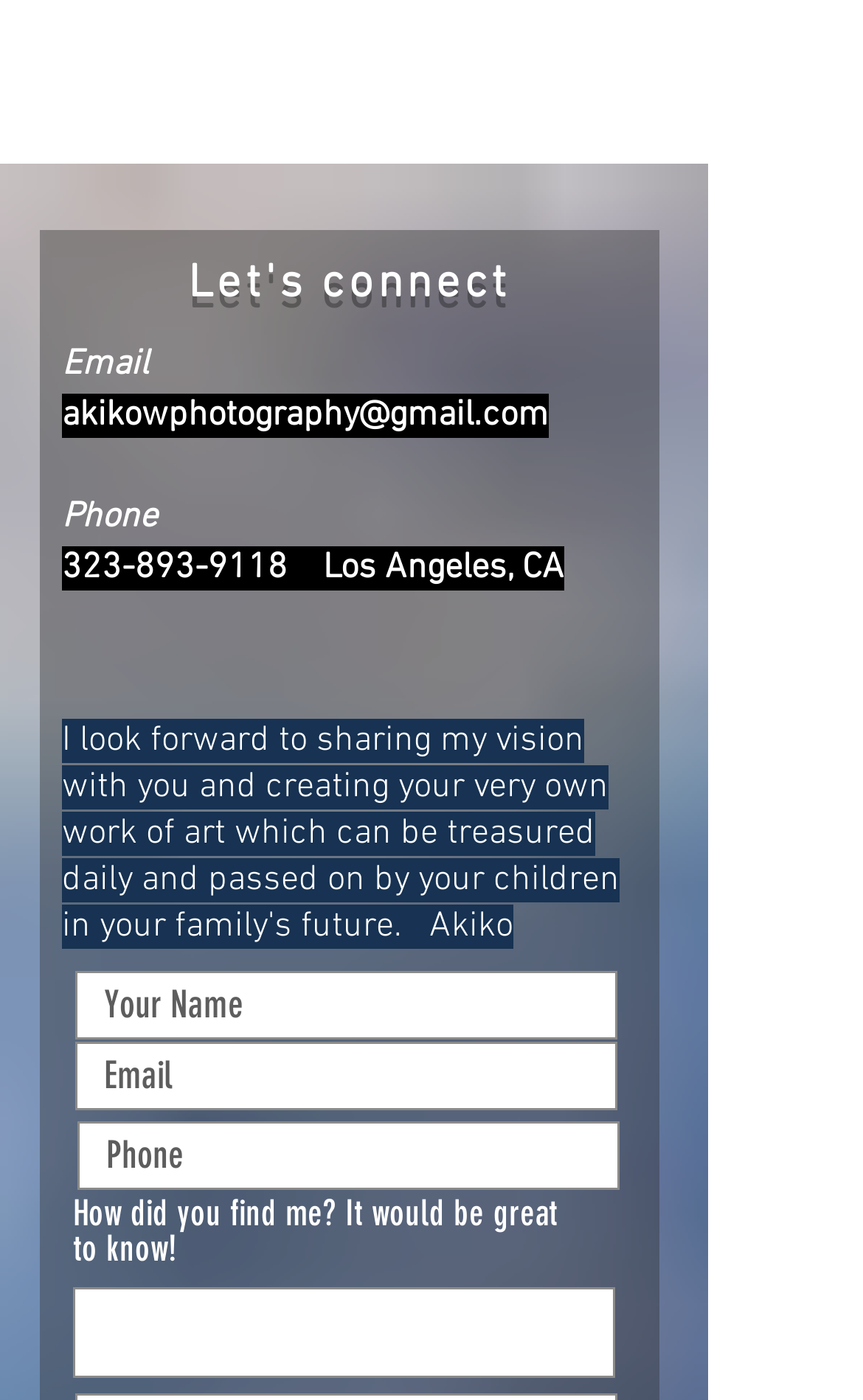How many text boxes are required in the contact form?
Please provide a detailed and comprehensive answer to the question.

The contact form has three text boxes: 'Your Name', 'Email', and 'Phone'. The 'Your Name' and 'Email' text boxes are marked as required, while the 'Phone' text box is not.